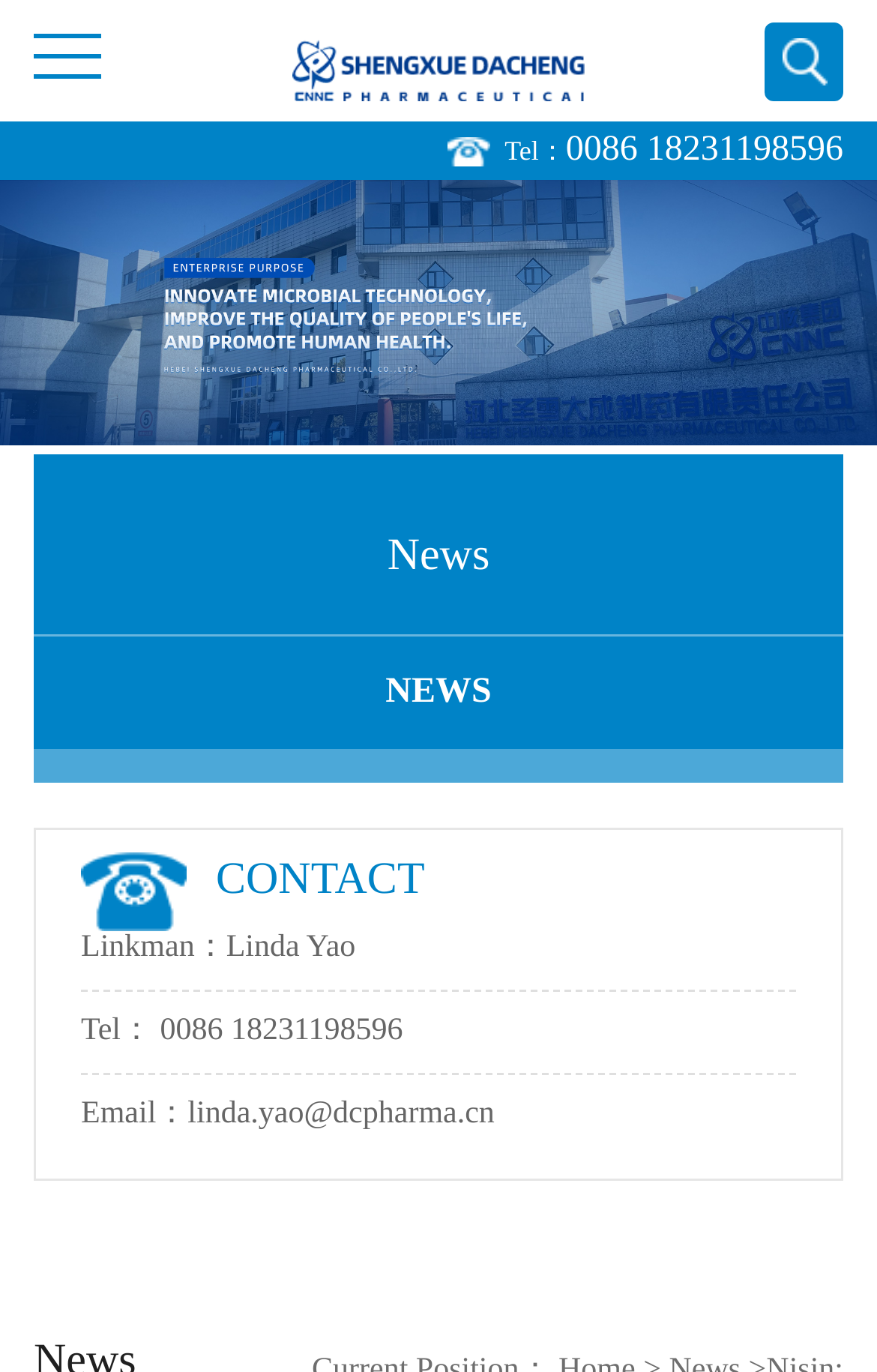Create a detailed narrative describing the layout and content of the webpage.

The webpage is about Nisin, a natural preservative, and its relation to food safety, as indicated by the title "Nisin: Revolutionizing Food Safety with a Natural Preservative-Dacheng Pharma". 

At the top-left corner, there is a navigation menu with 7 links: "Home", "About Us", "News", "Product", "Honor", "Contact Us", and "Feedback". 

Below the navigation menu, there is a company logo, "Hebei Shengxue Dacheng Pharmaceutical Co.,", accompanied by an image. 

On the right side of the page, there is a contact information section. It starts with a "Tel:" label, followed by a phone number "0086 18231198596". 

Below the contact information, there is a large image that spans the entire width of the page. 

Underneath the image, there is a news section with a title "News" and a link labeled "NEWS". 

To the right of the news section, there is a contact section with a title "CONTACT". It contains the contact person's name, "Linda Yao", phone number "0086 18231198596", and email address "linda.yao@dcpharma.cn".